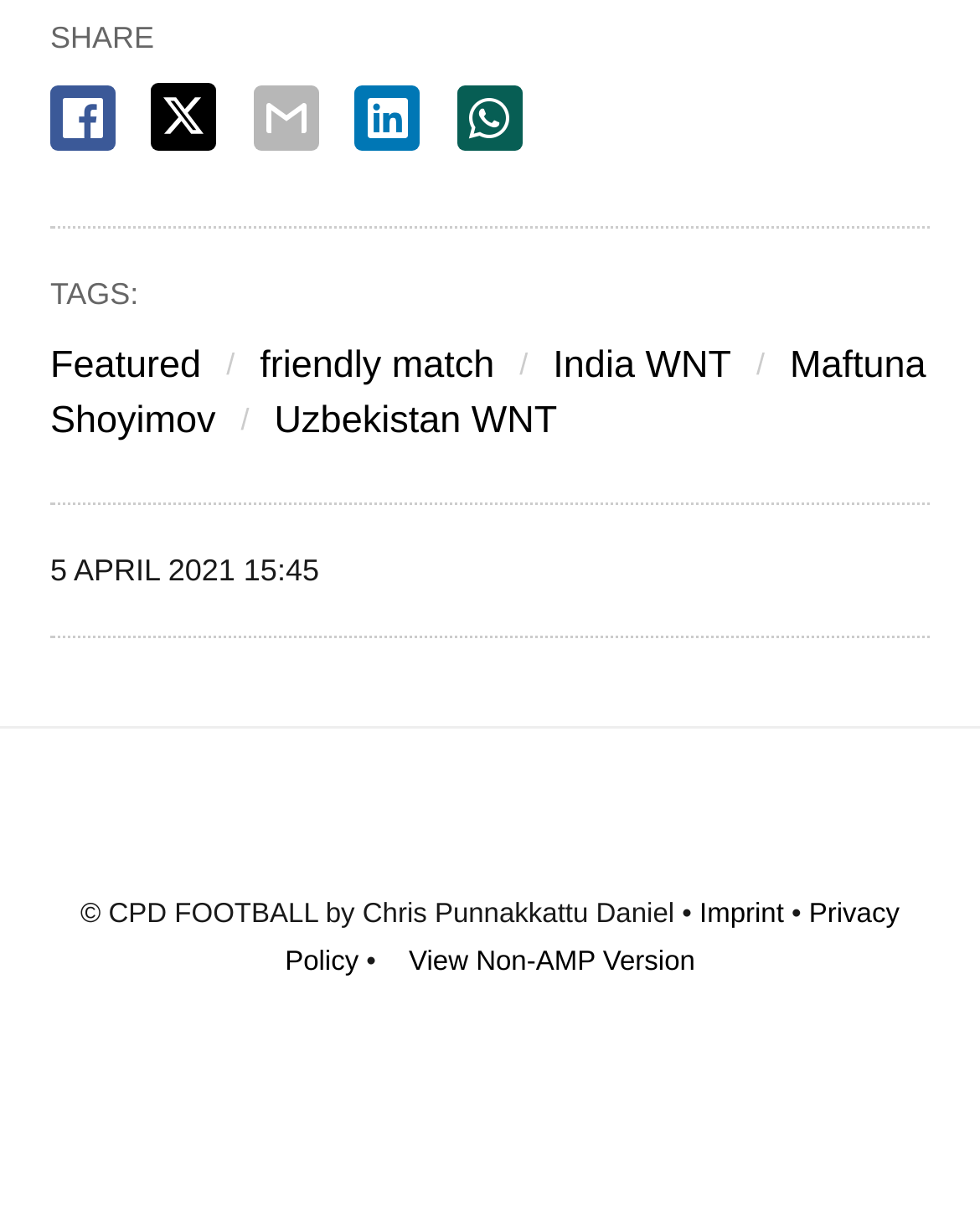Could you determine the bounding box coordinates of the clickable element to complete the instruction: "Read about India WNT"? Provide the coordinates as four float numbers between 0 and 1, i.e., [left, top, right, bottom].

[0.564, 0.282, 0.746, 0.317]